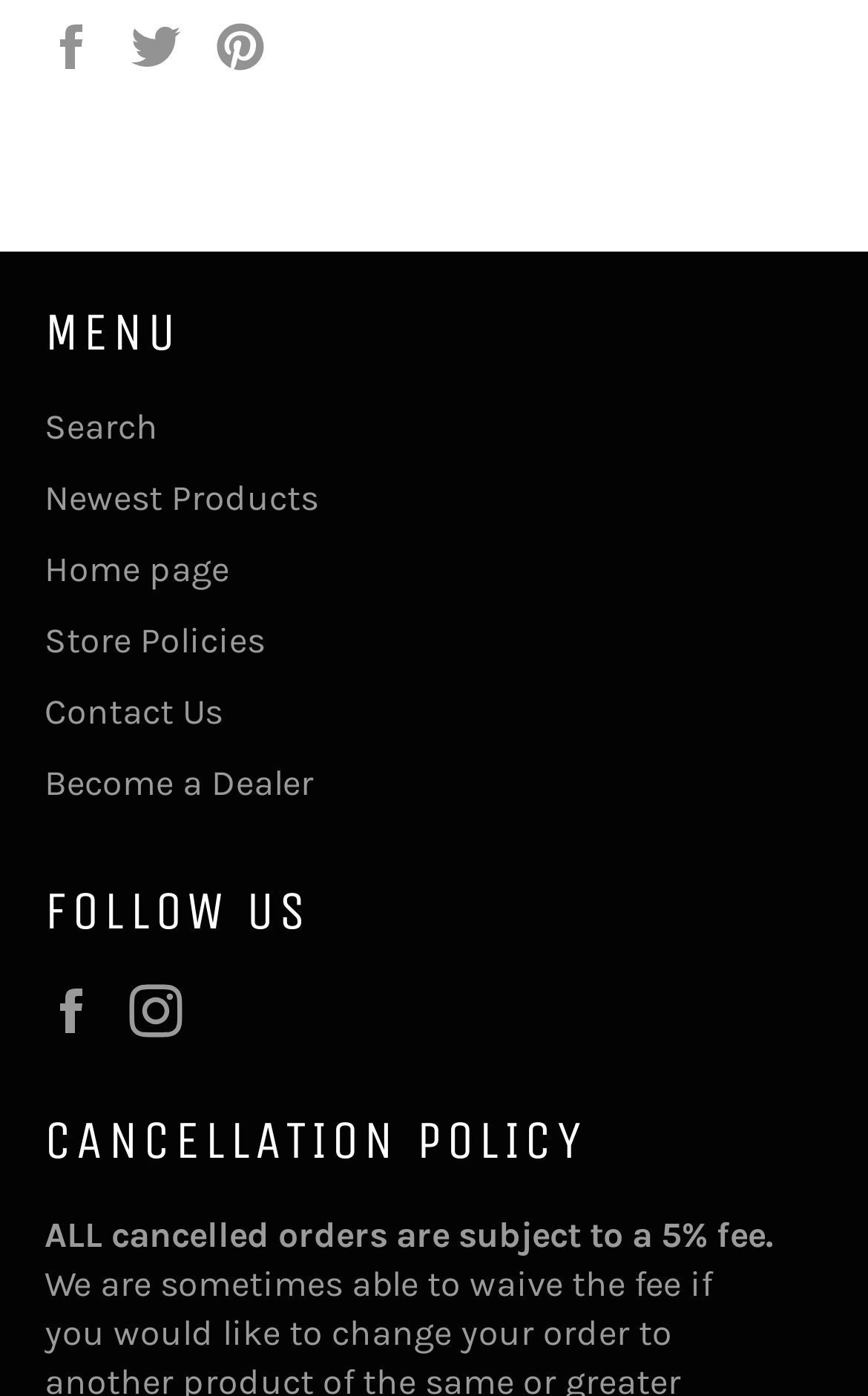Respond to the question below with a concise word or phrase:
What is the first social media platform listed?

Facebook